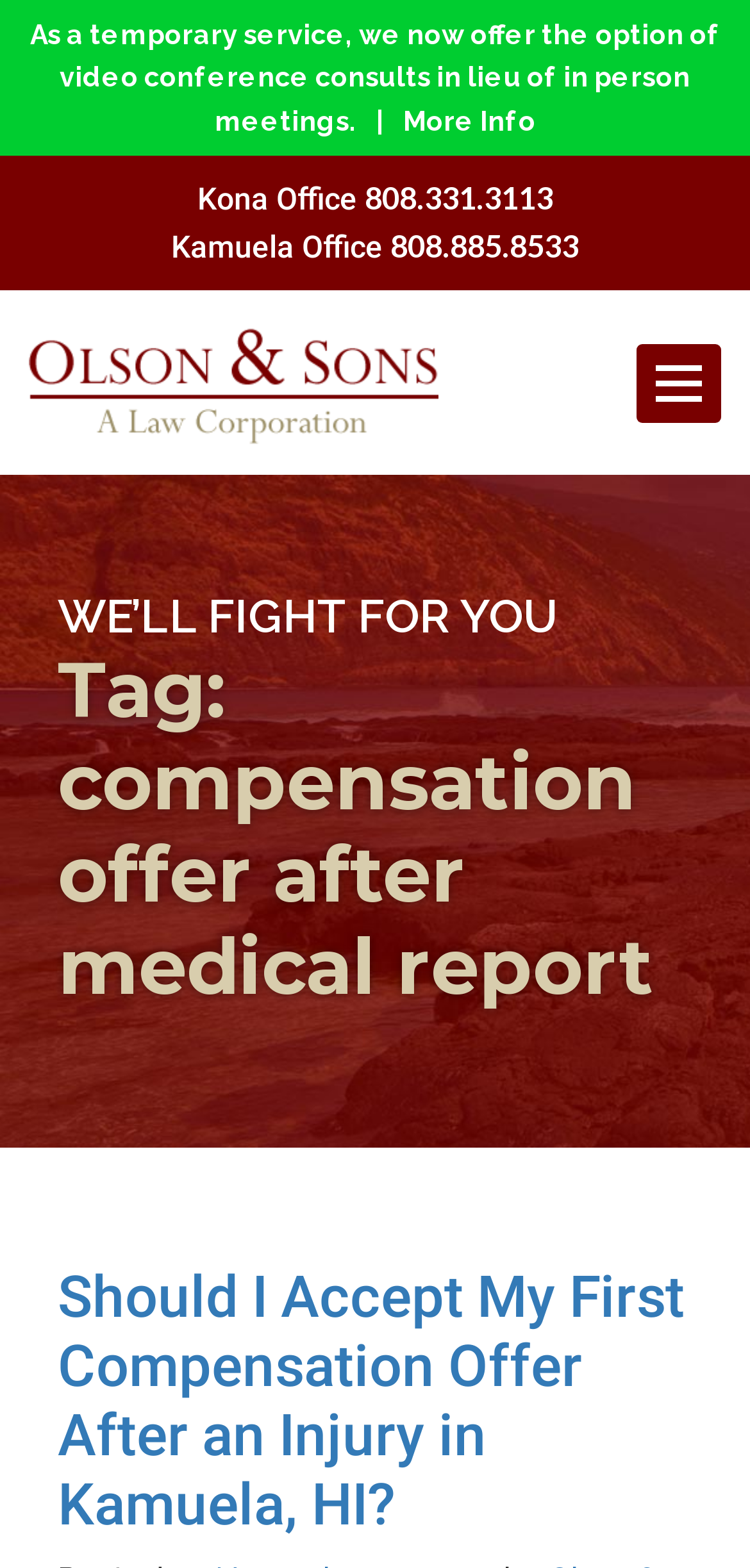Is video conference consulting available?
Please ensure your answer to the question is detailed and covers all necessary aspects.

According to the static text at the top of the webpage, the law firm offers video conference consults as a temporary service, in lieu of in-person meetings.